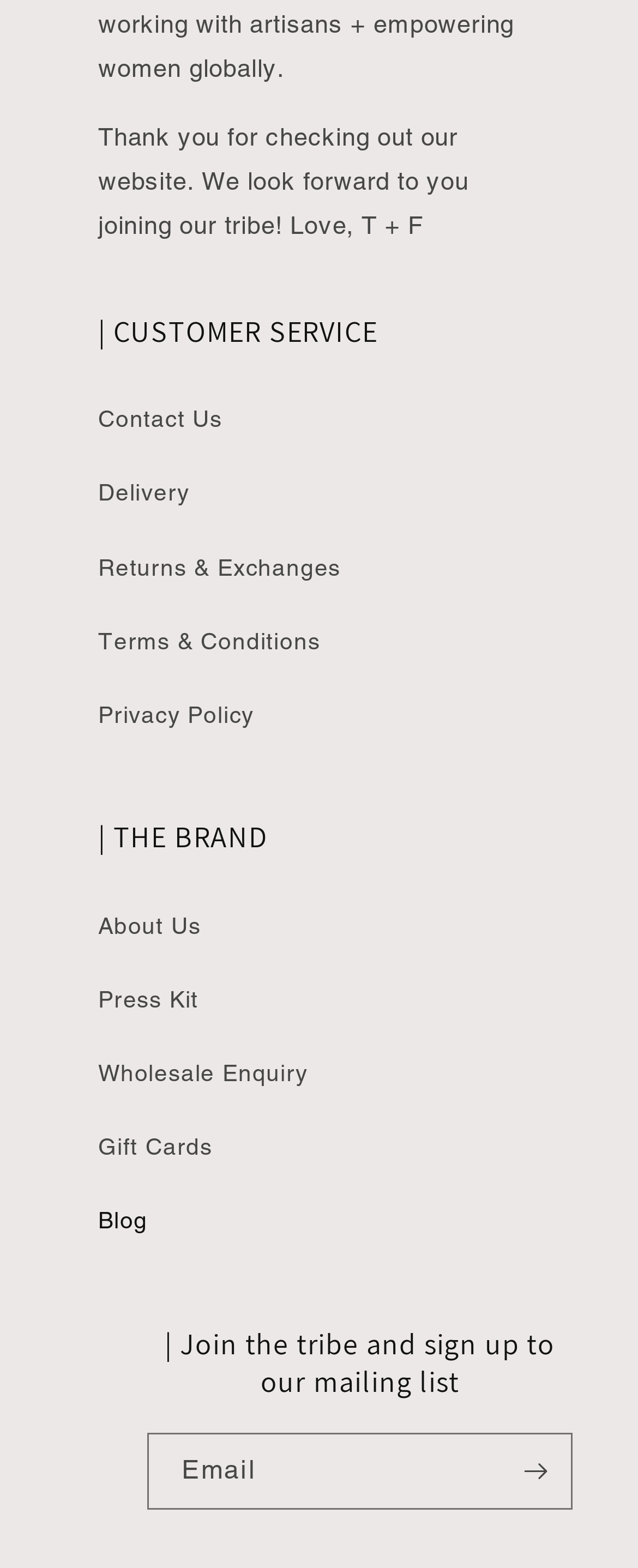Please identify the bounding box coordinates of the region to click in order to complete the given instruction: "Book a demo". The coordinates should be four float numbers between 0 and 1, i.e., [left, top, right, bottom].

None